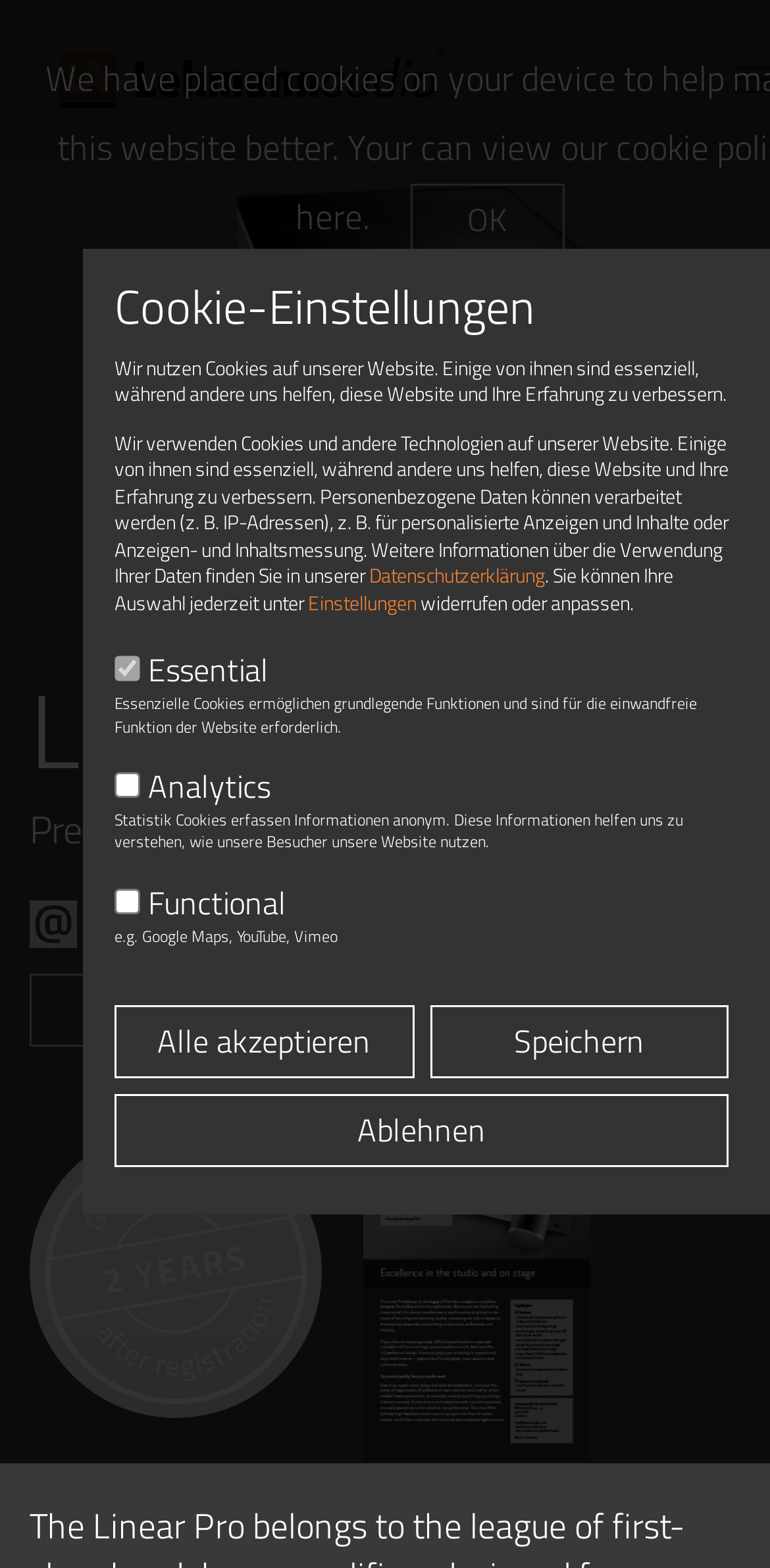How many types of cookies are mentioned on the webpage?
Use the image to give a comprehensive and detailed response to the question.

There are three types of cookies mentioned on the webpage, which are 'Essential', 'Analytics', and 'Functional', each with a brief description of its purpose.